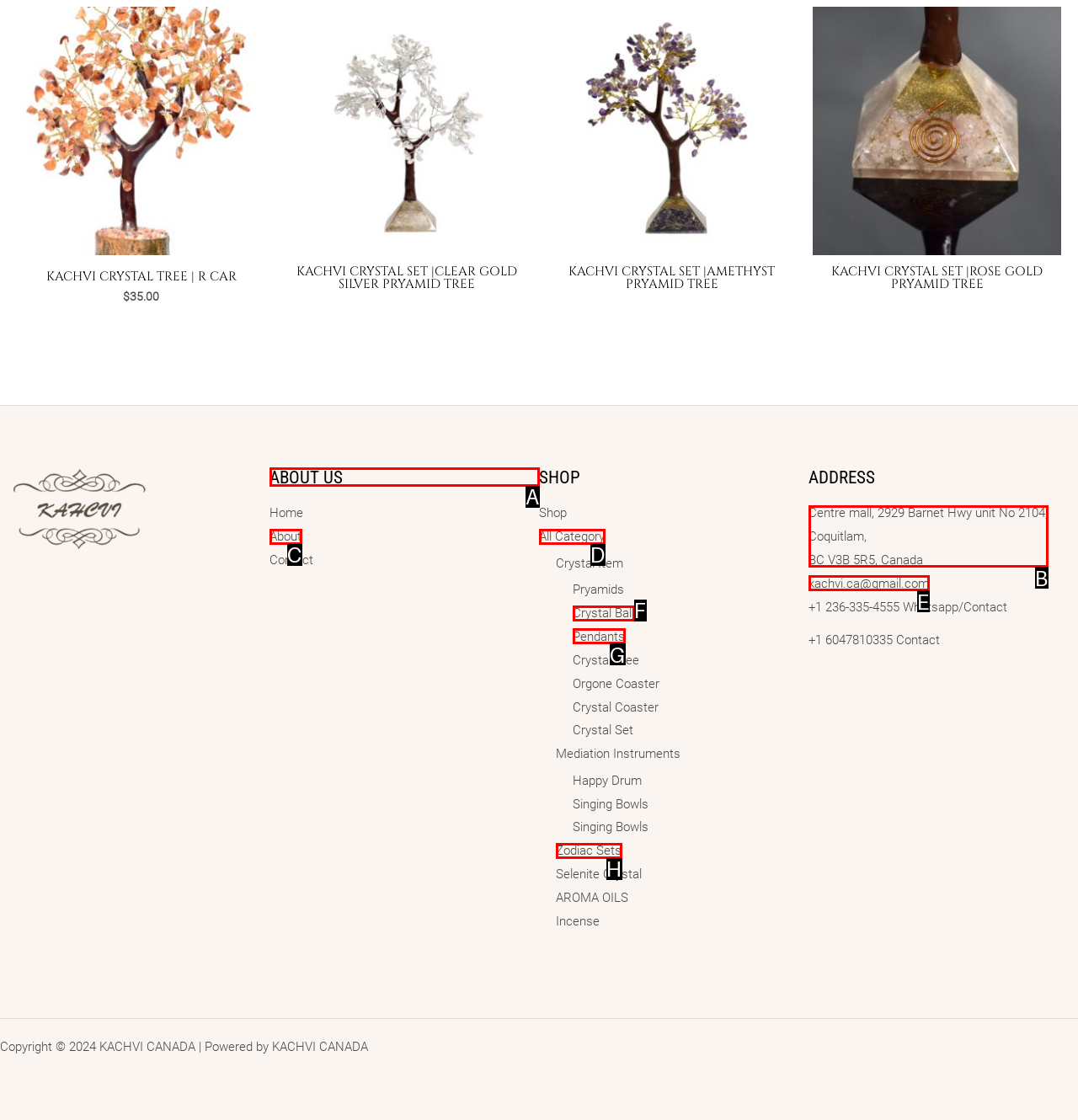From the options shown in the screenshot, tell me which lettered element I need to click to complete the task: Go to About us.

A